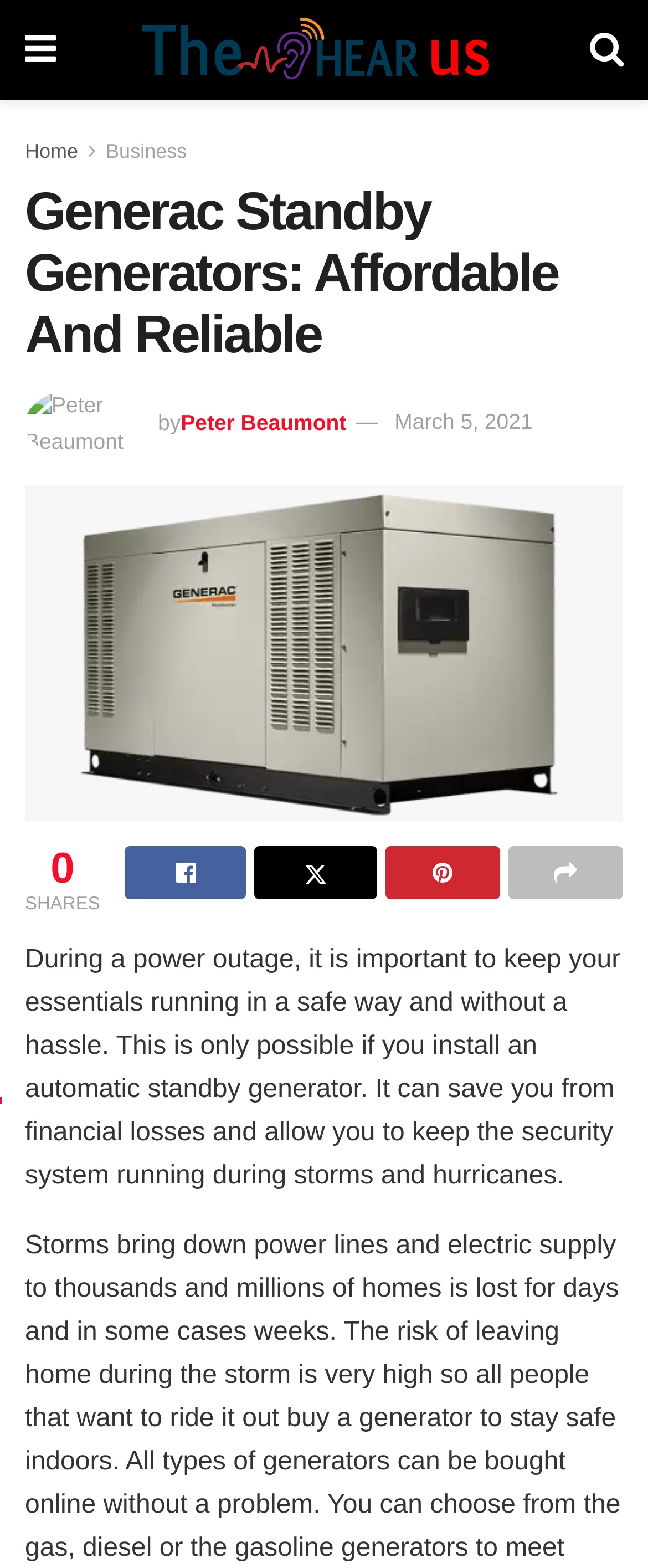What is the author of the article?
Based on the screenshot, respond with a single word or phrase.

Peter Beaumont